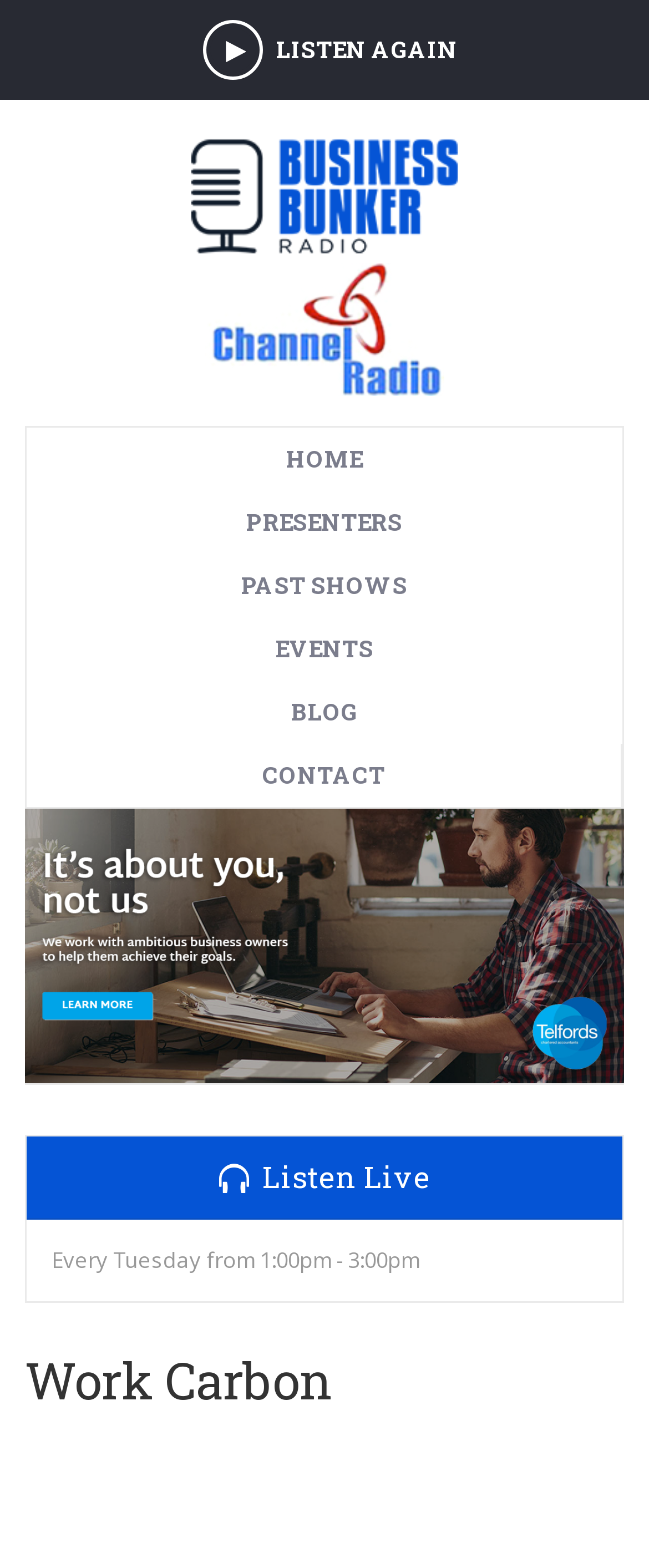Determine the bounding box coordinates of the clickable element to achieve the following action: 'listen live'. Provide the coordinates as four float values between 0 and 1, formatted as [left, top, right, bottom].

[0.041, 0.724, 0.959, 0.778]